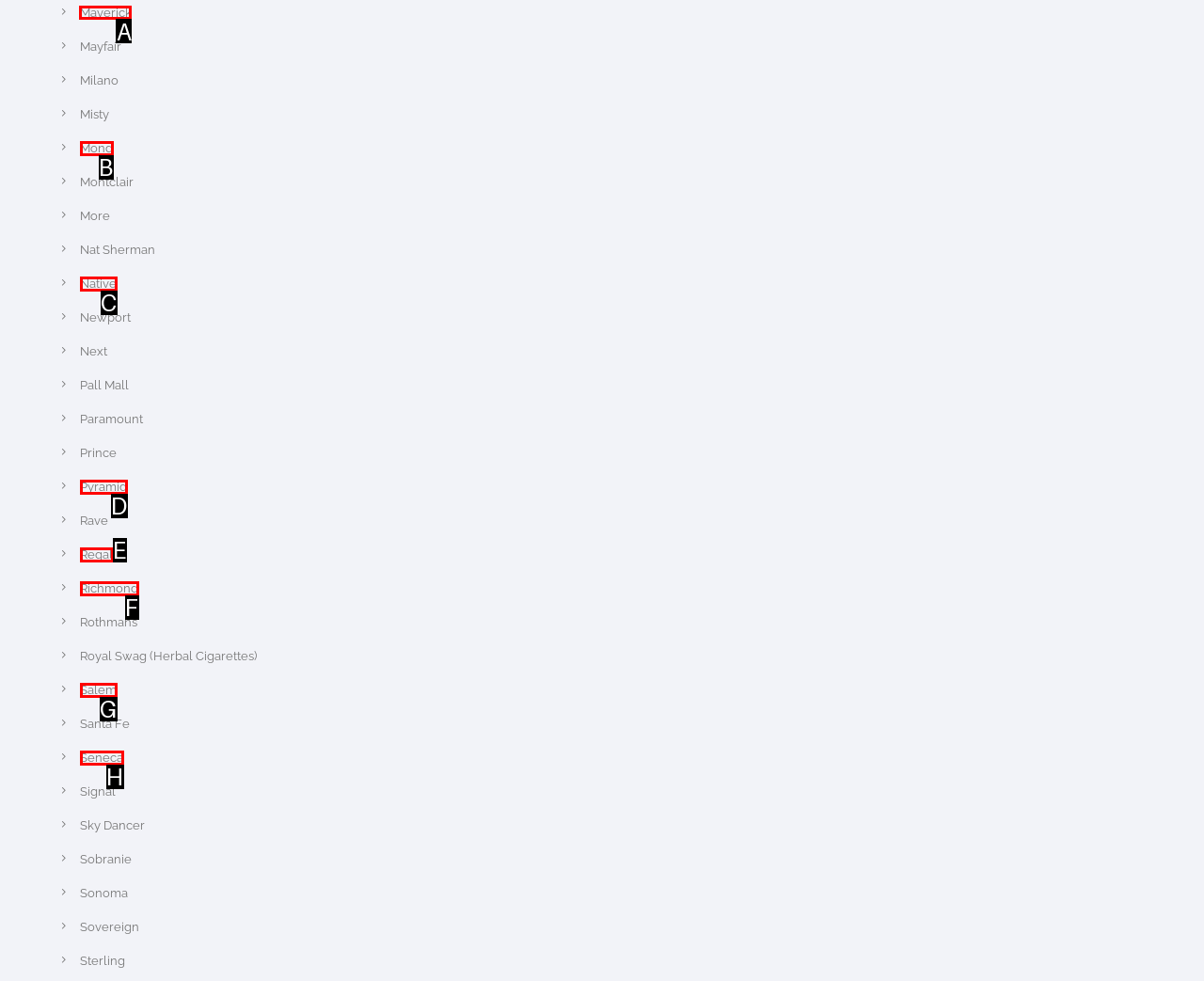Determine which letter corresponds to the UI element to click for this task: click on Maverick
Respond with the letter from the available options.

A